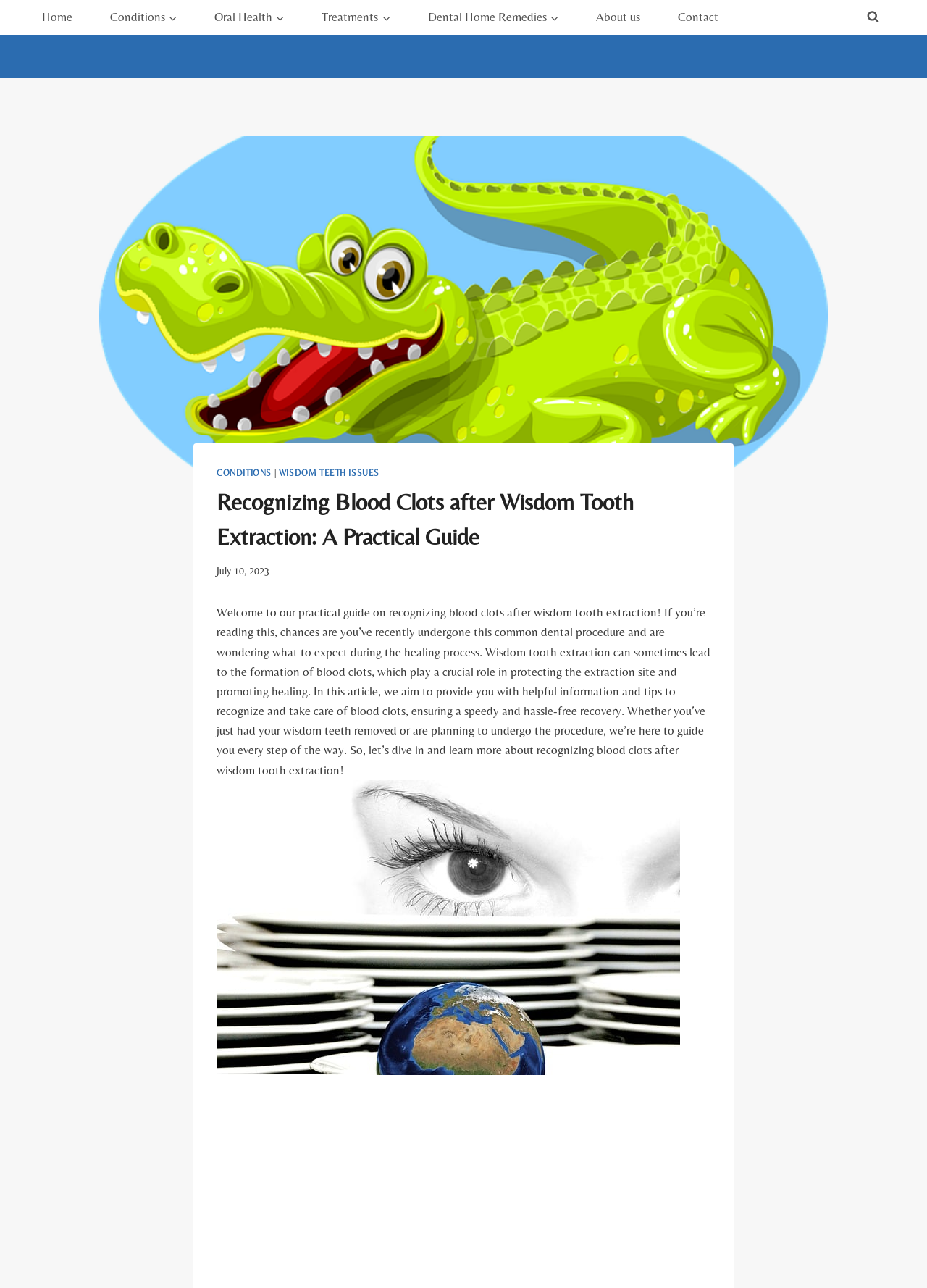Predict the bounding box of the UI element that fits this description: "Dental Home RemediesExpand".

[0.454, 0.0, 0.611, 0.027]